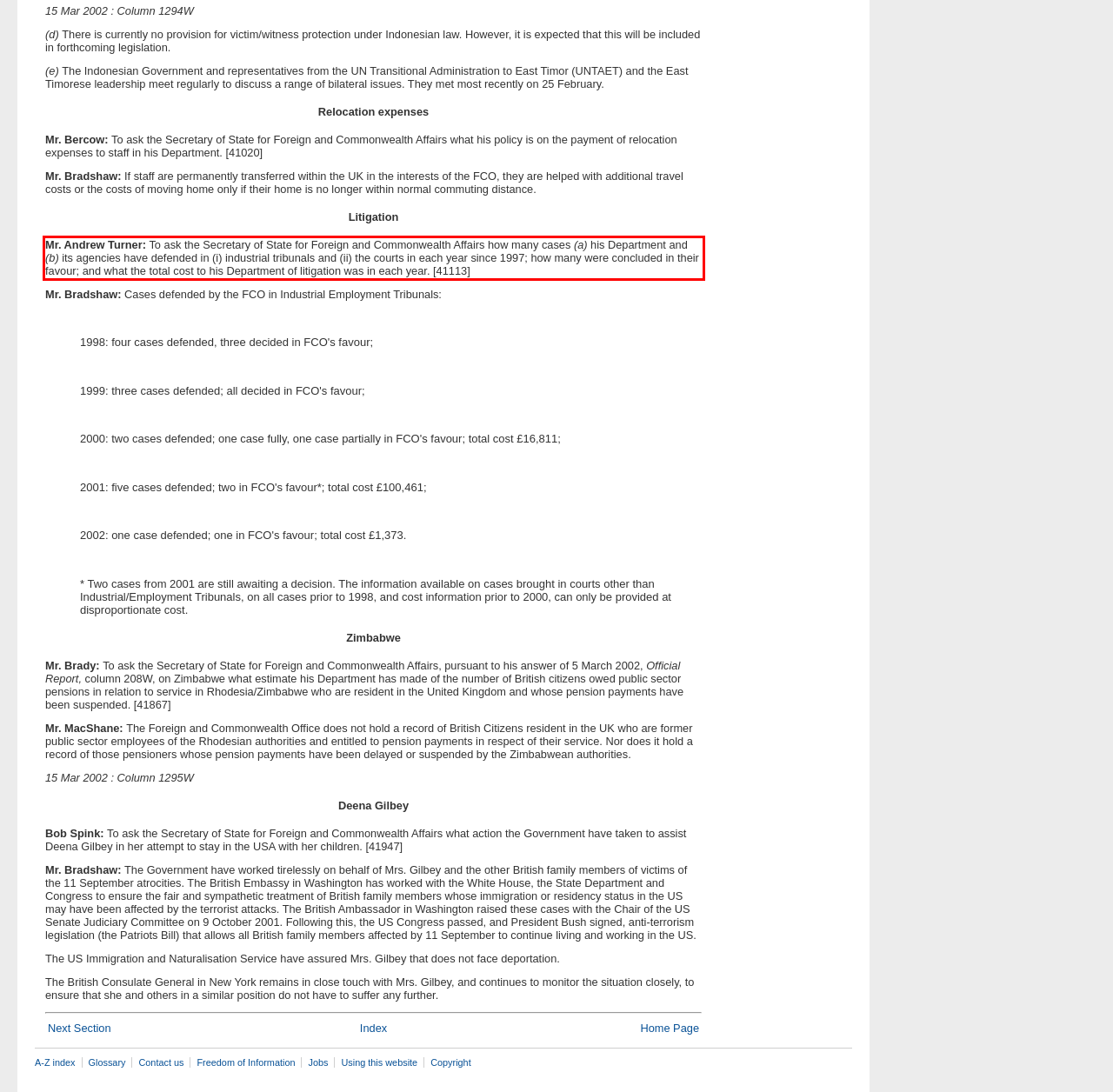Please analyze the provided webpage screenshot and perform OCR to extract the text content from the red rectangle bounding box.

Mr. Andrew Turner: To ask the Secretary of State for Foreign and Commonwealth Affairs how many cases (a) his Department and (b) its agencies have defended in (i) industrial tribunals and (ii) the courts in each year since 1997; how many were concluded in their favour; and what the total cost to his Department of litigation was in each year. [41113]